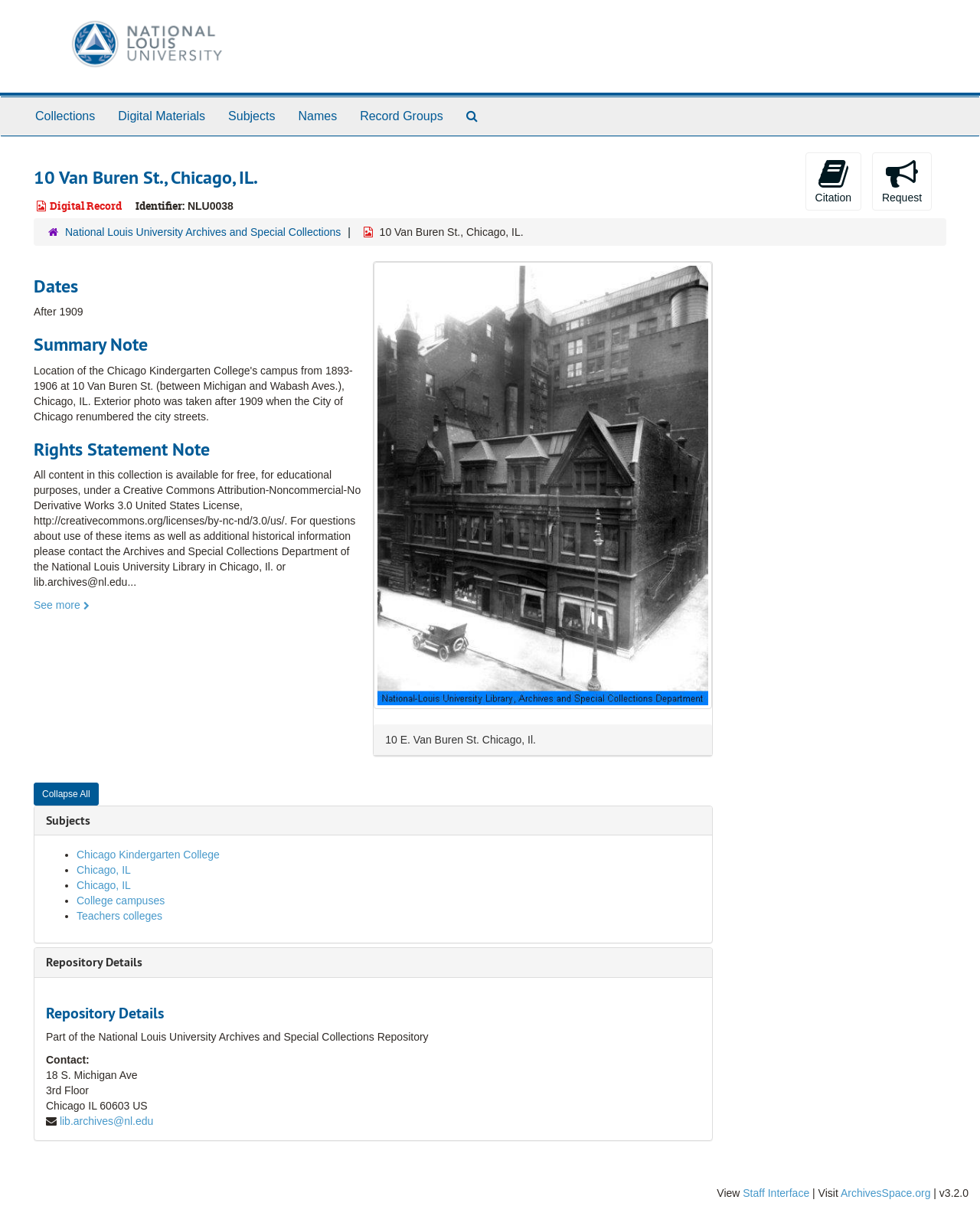From the screenshot, find the bounding box of the UI element matching this description: "Collapse All". Supply the bounding box coordinates in the form [left, top, right, bottom], each a float between 0 and 1.

[0.034, 0.643, 0.101, 0.662]